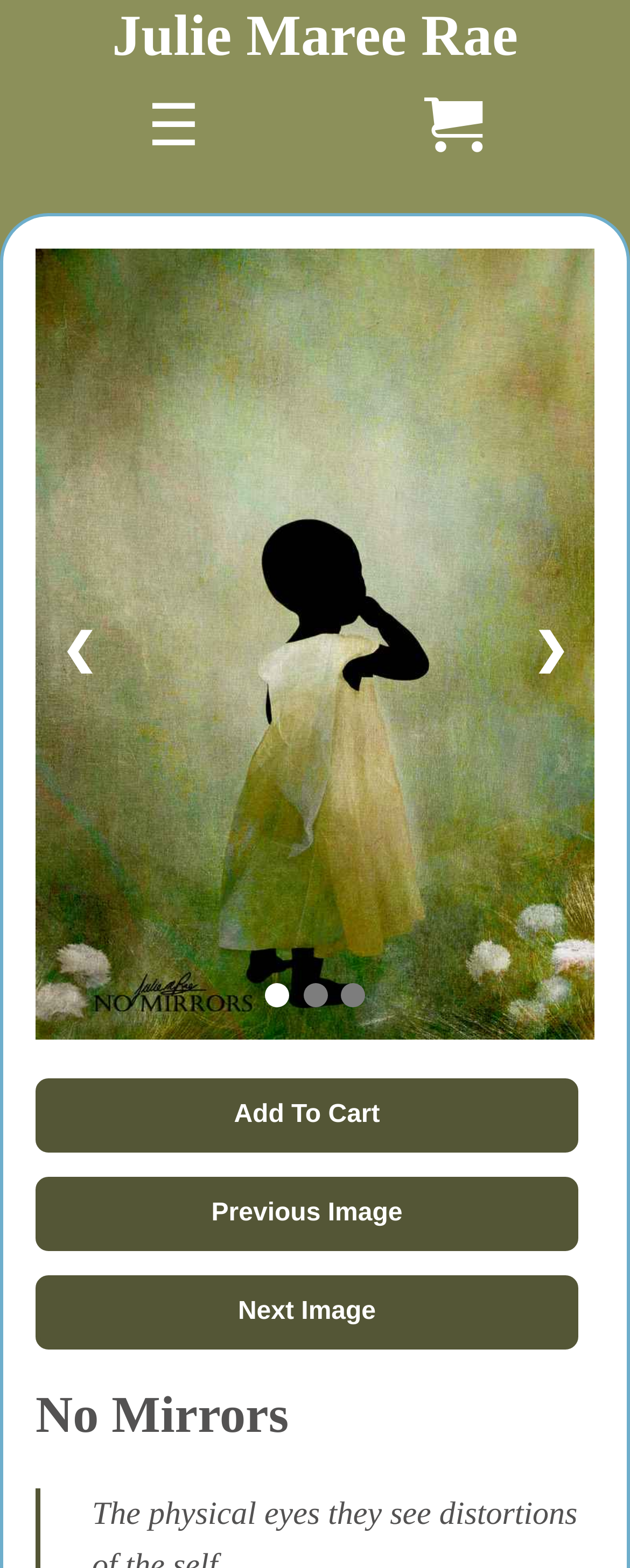Locate the bounding box coordinates of the clickable area to execute the instruction: "open the menu". Provide the coordinates as four float numbers between 0 and 1, represented as [left, top, right, bottom].

[0.235, 0.06, 0.317, 0.101]